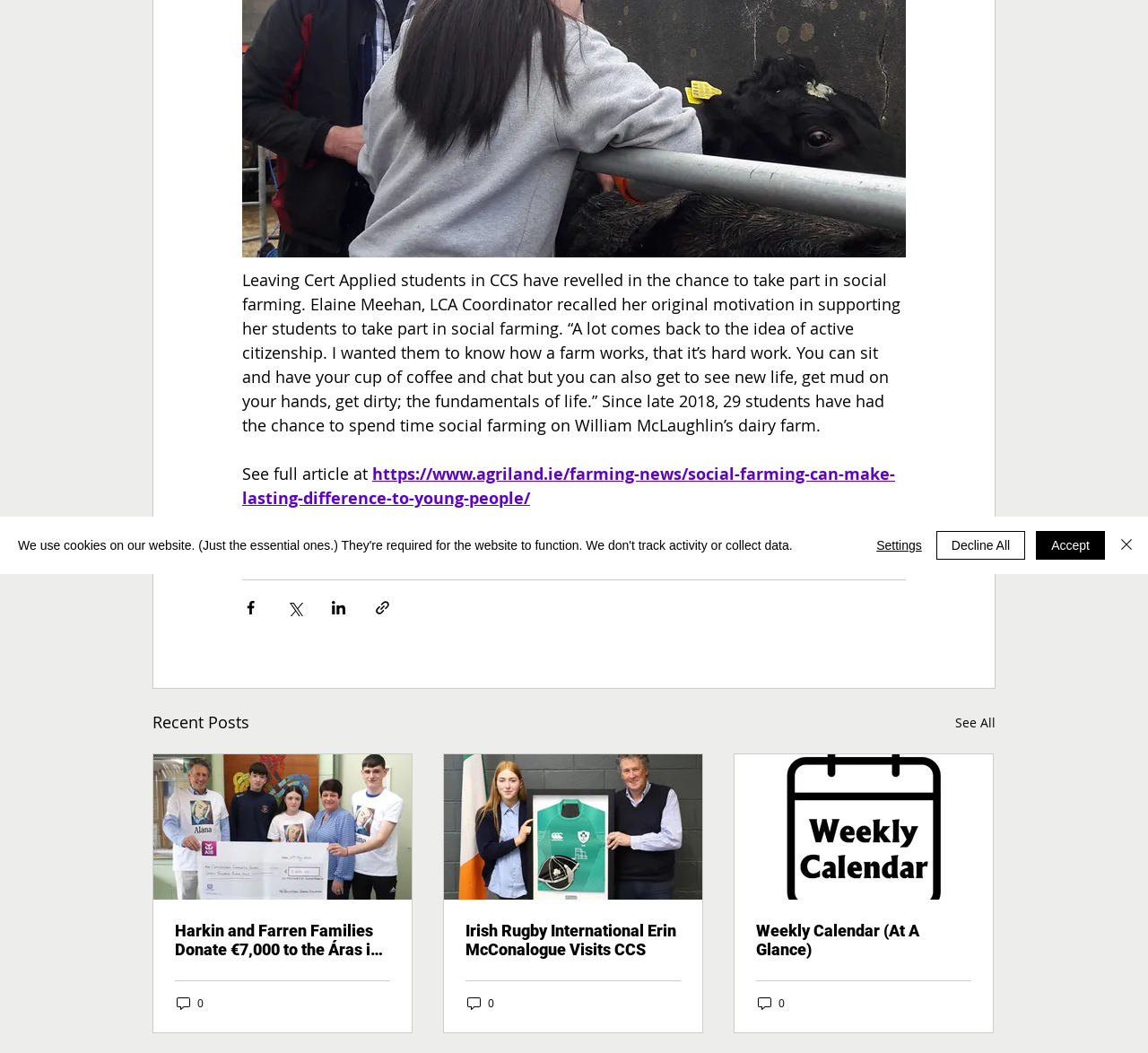Given the element description, predict the bounding box coordinates in the format (top-left x, top-left y, bottom-right x, bottom-right y). Make sure all values are between 0 and 1. Here is the element description: Weekly Calendar (At A Glance)0

[0.64, 0.717, 0.865, 0.981]